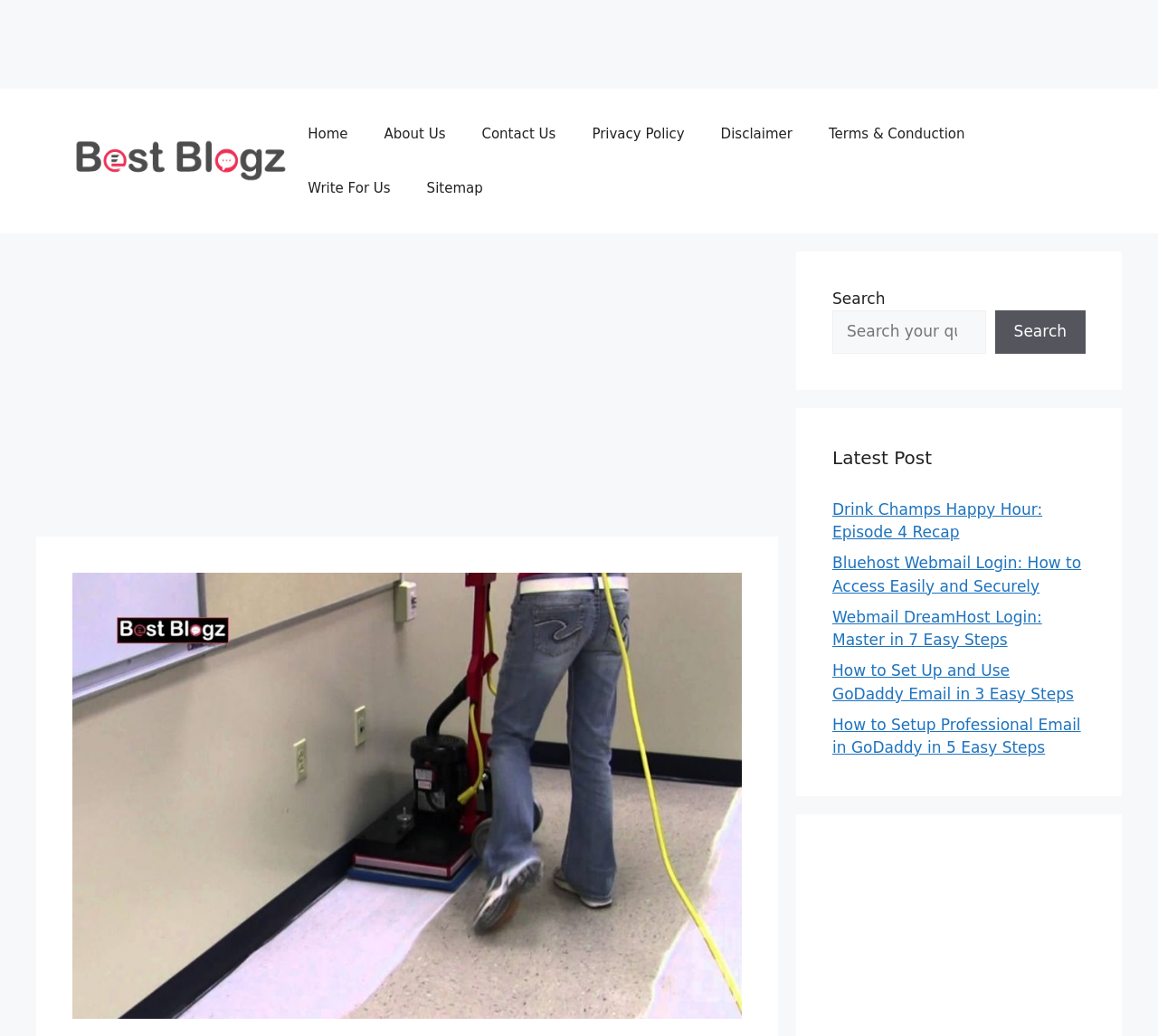Please find and report the primary heading text from the webpage.

Best tips to Get your Health Fitness Masr356.com?